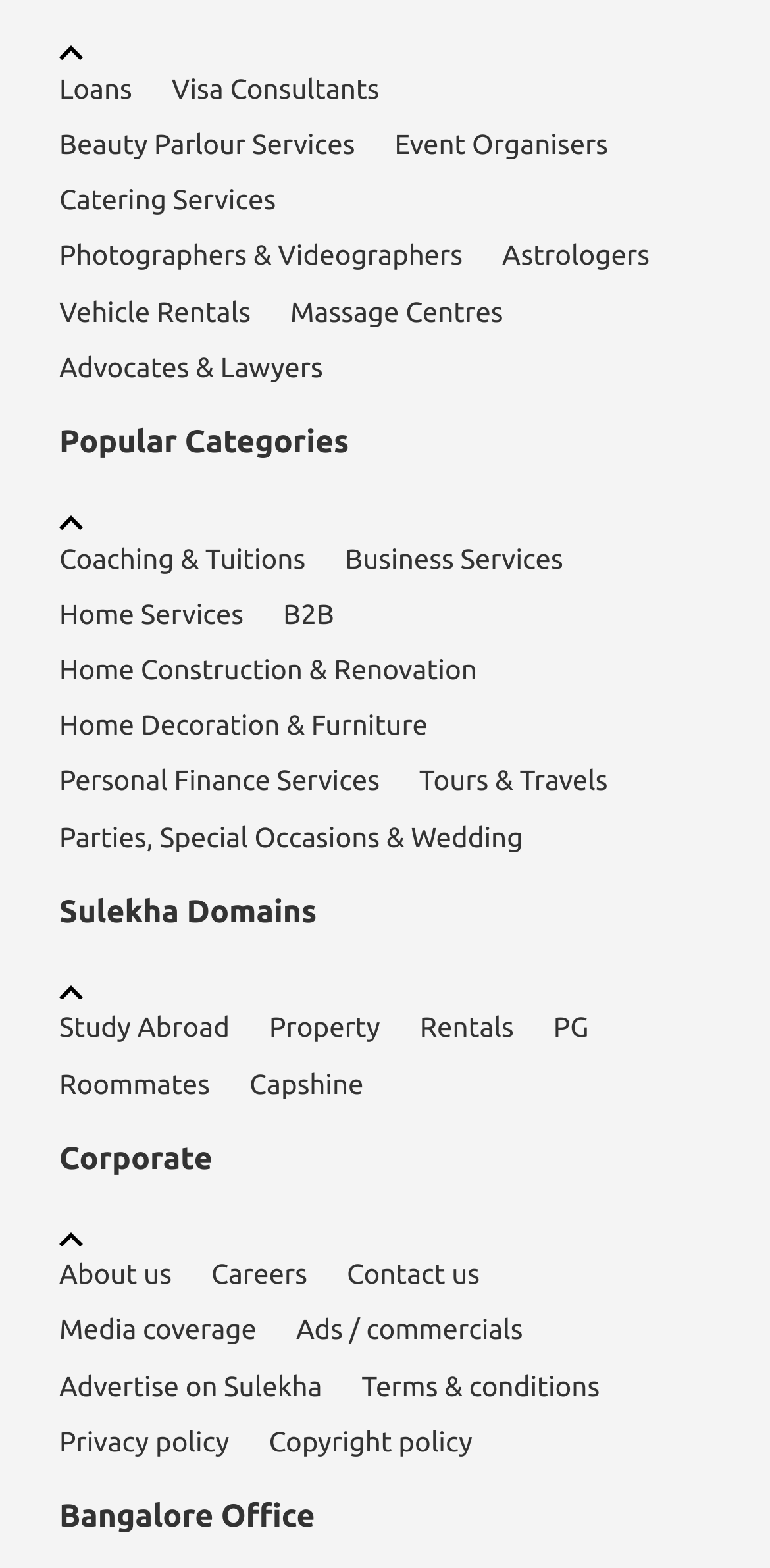Find the bounding box coordinates of the element to click in order to complete the given instruction: "Explore Home Services."

[0.077, 0.374, 0.316, 0.409]